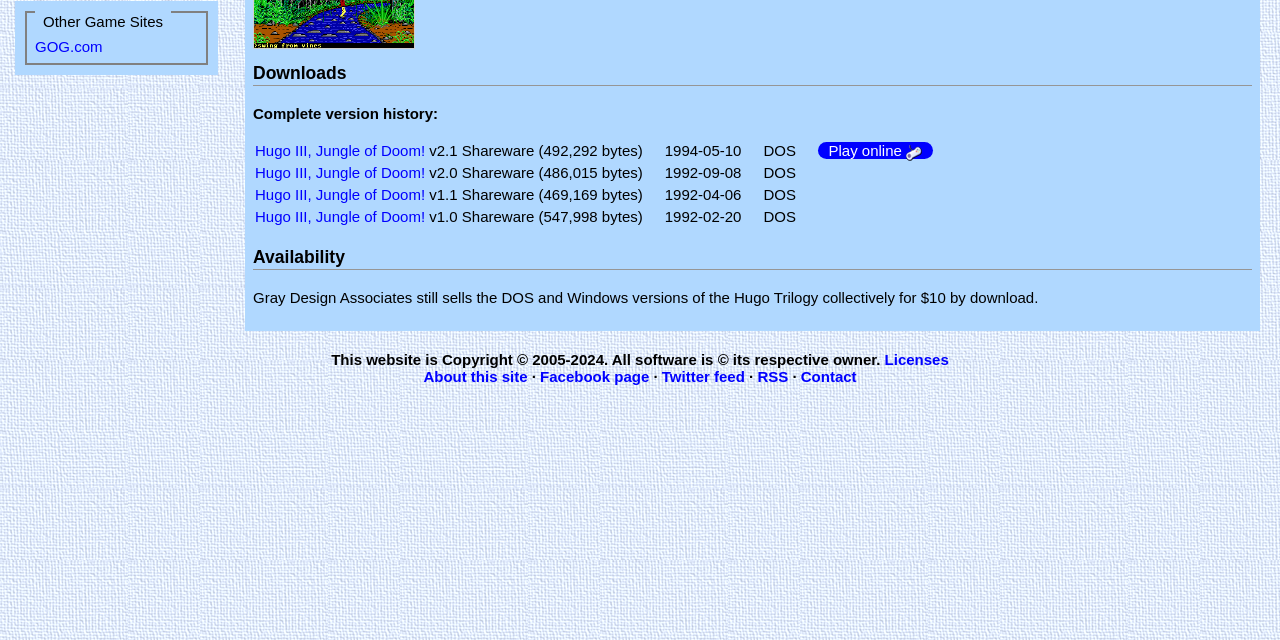Identify the bounding box coordinates for the UI element described as: "Hugo III, Jungle of Doom!".

[0.199, 0.324, 0.332, 0.351]